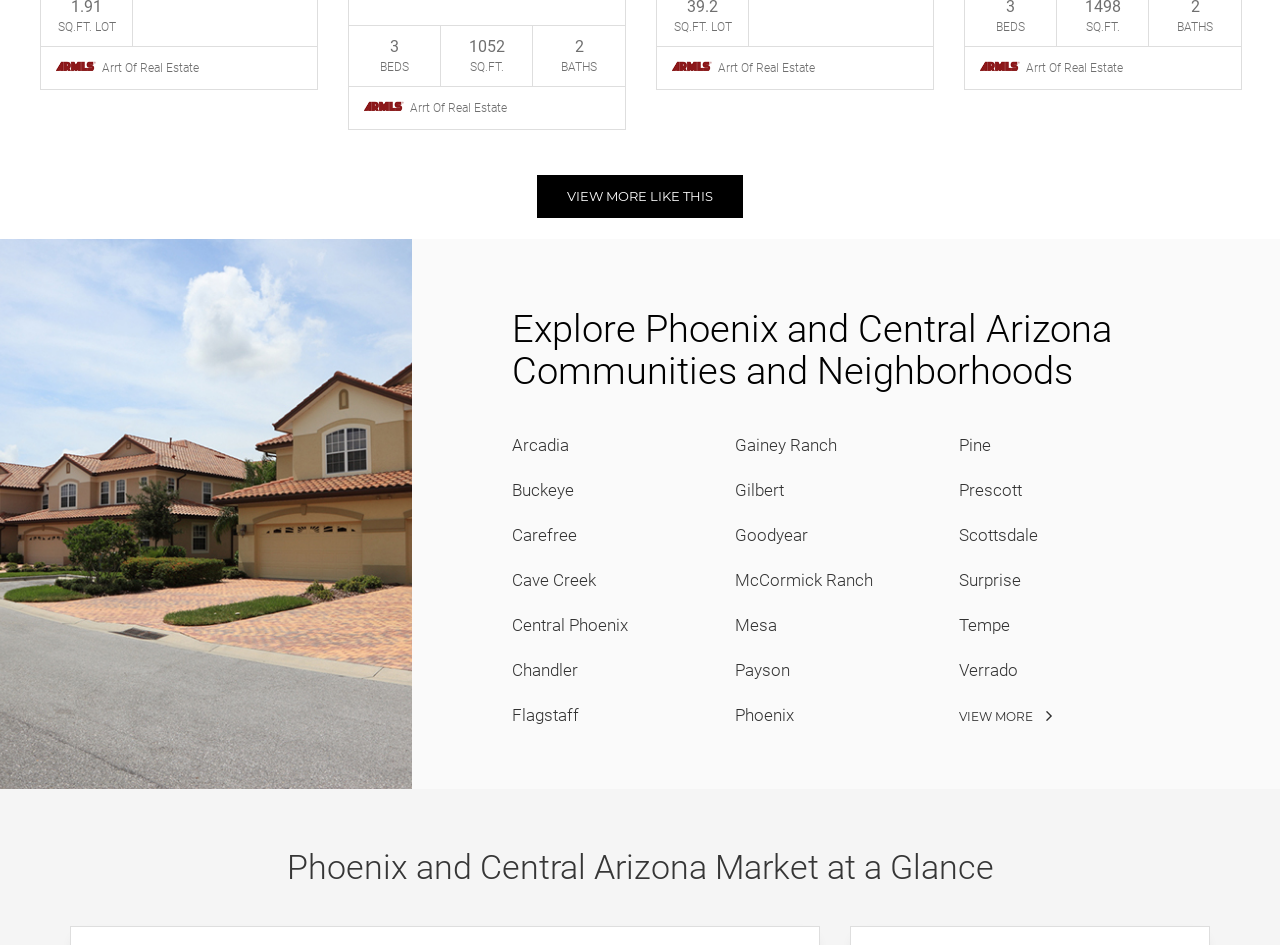From the element description: "aria-label="Instagram Classic"", extract the bounding box coordinates of the UI element. The coordinates should be expressed as four float numbers between 0 and 1, in the order [left, top, right, bottom].

None